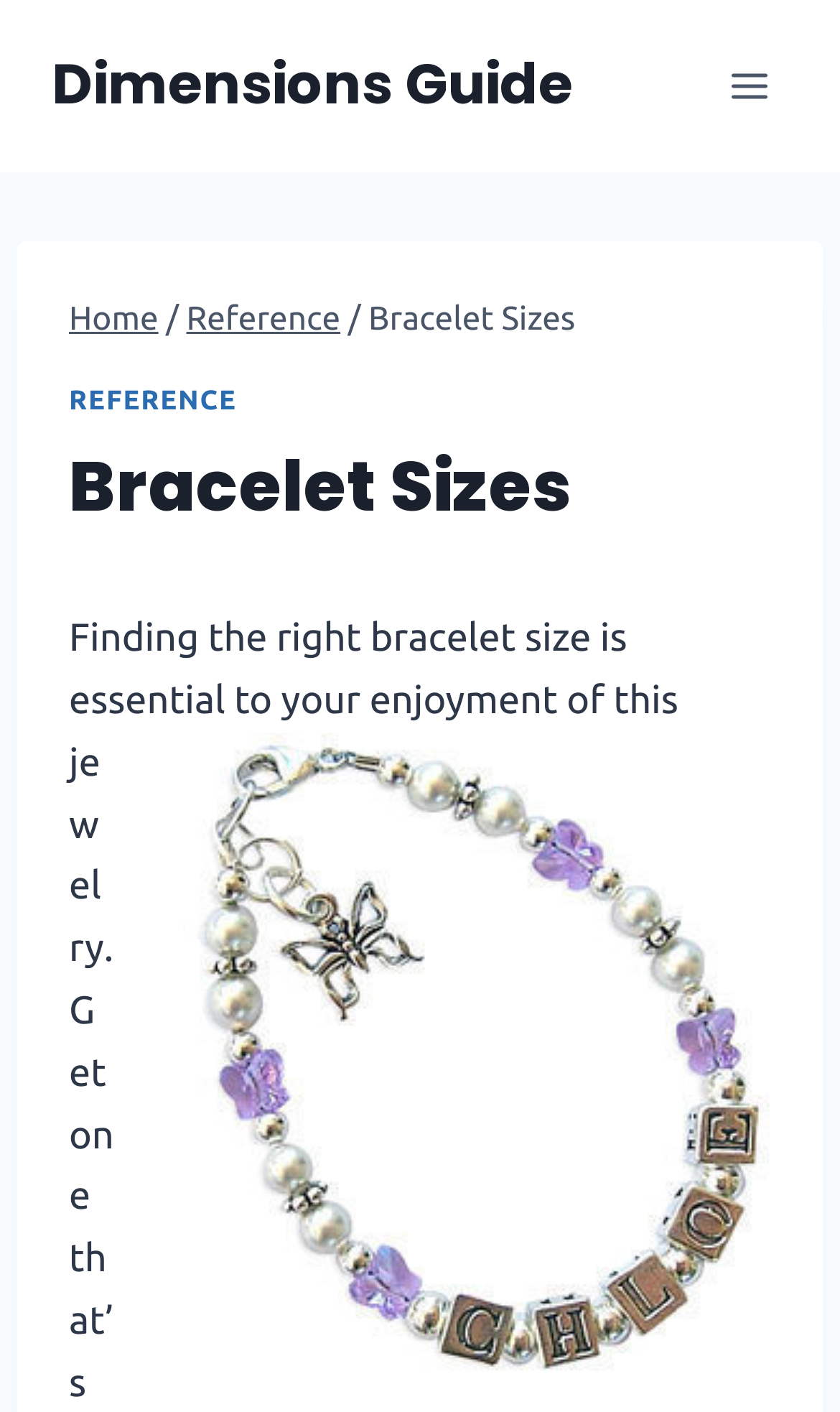Please specify the bounding box coordinates in the format (top-left x, top-left y, bottom-right x, bottom-right y), with values ranging from 0 to 1. Identify the bounding box for the UI component described as follows: Dimensions Guide

[0.062, 0.037, 0.682, 0.085]